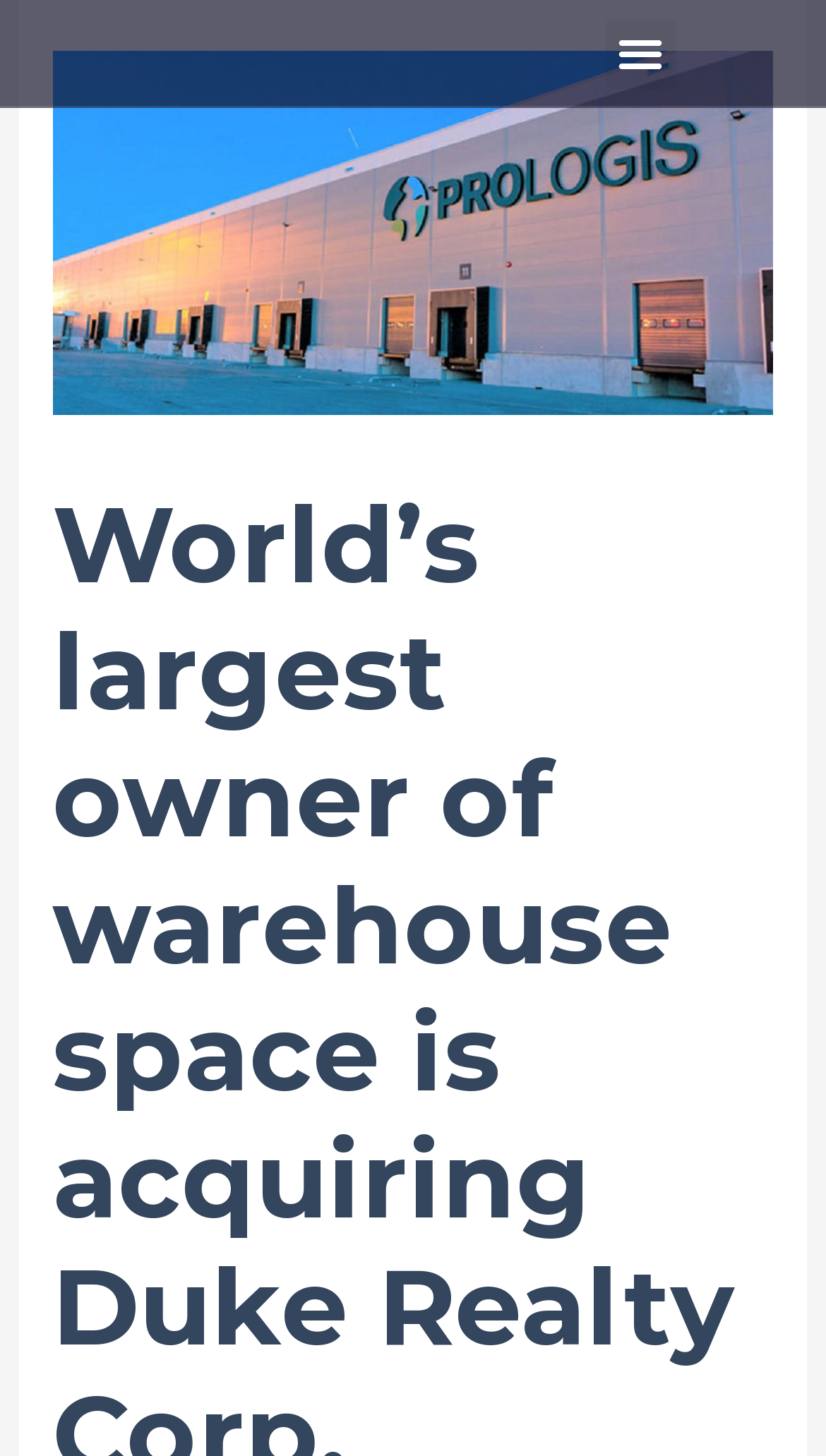Extract the bounding box coordinates for the described element: "Menu". The coordinates should be represented as four float numbers between 0 and 1: [left, top, right, bottom].

[0.733, 0.012, 0.817, 0.06]